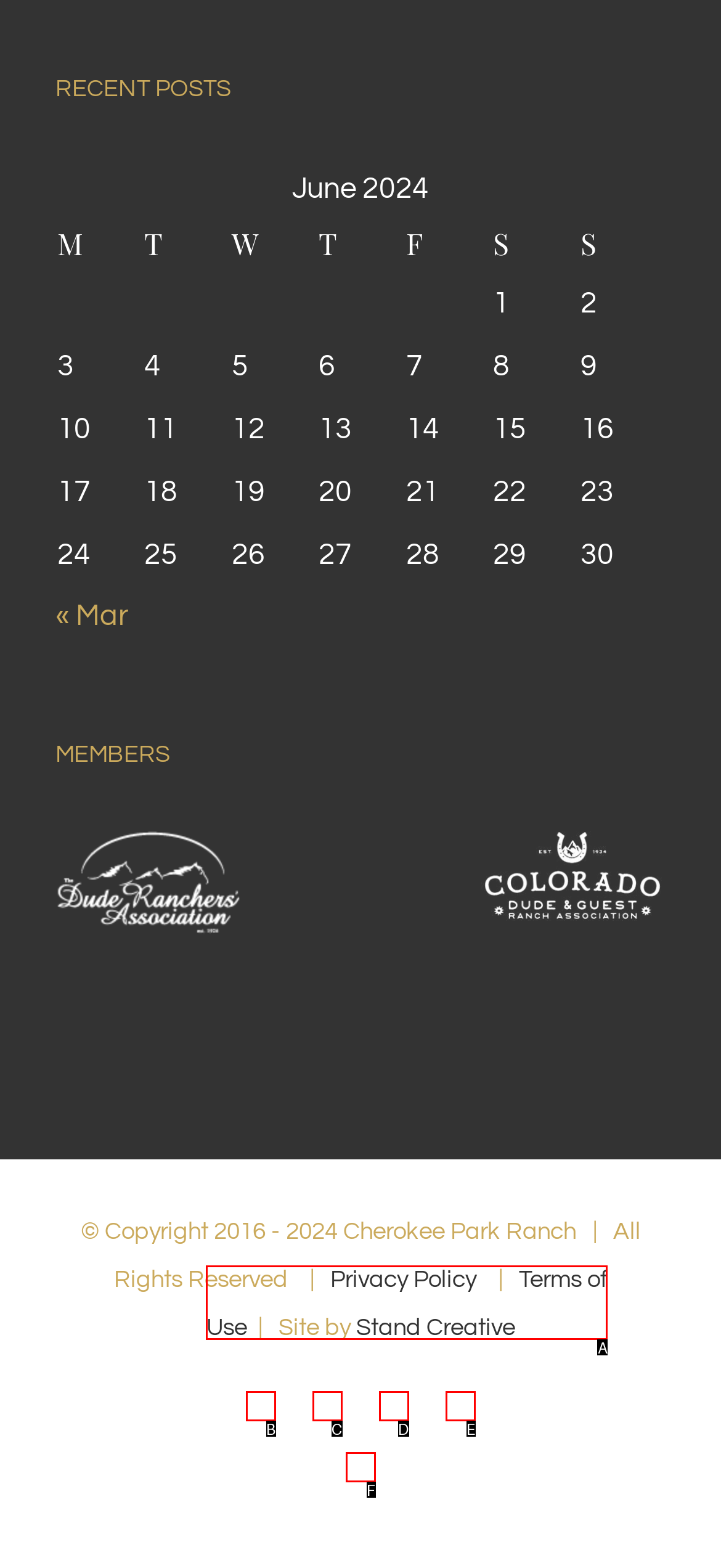What letter corresponds to the UI element described here: Terms of Use
Reply with the letter from the options provided.

A